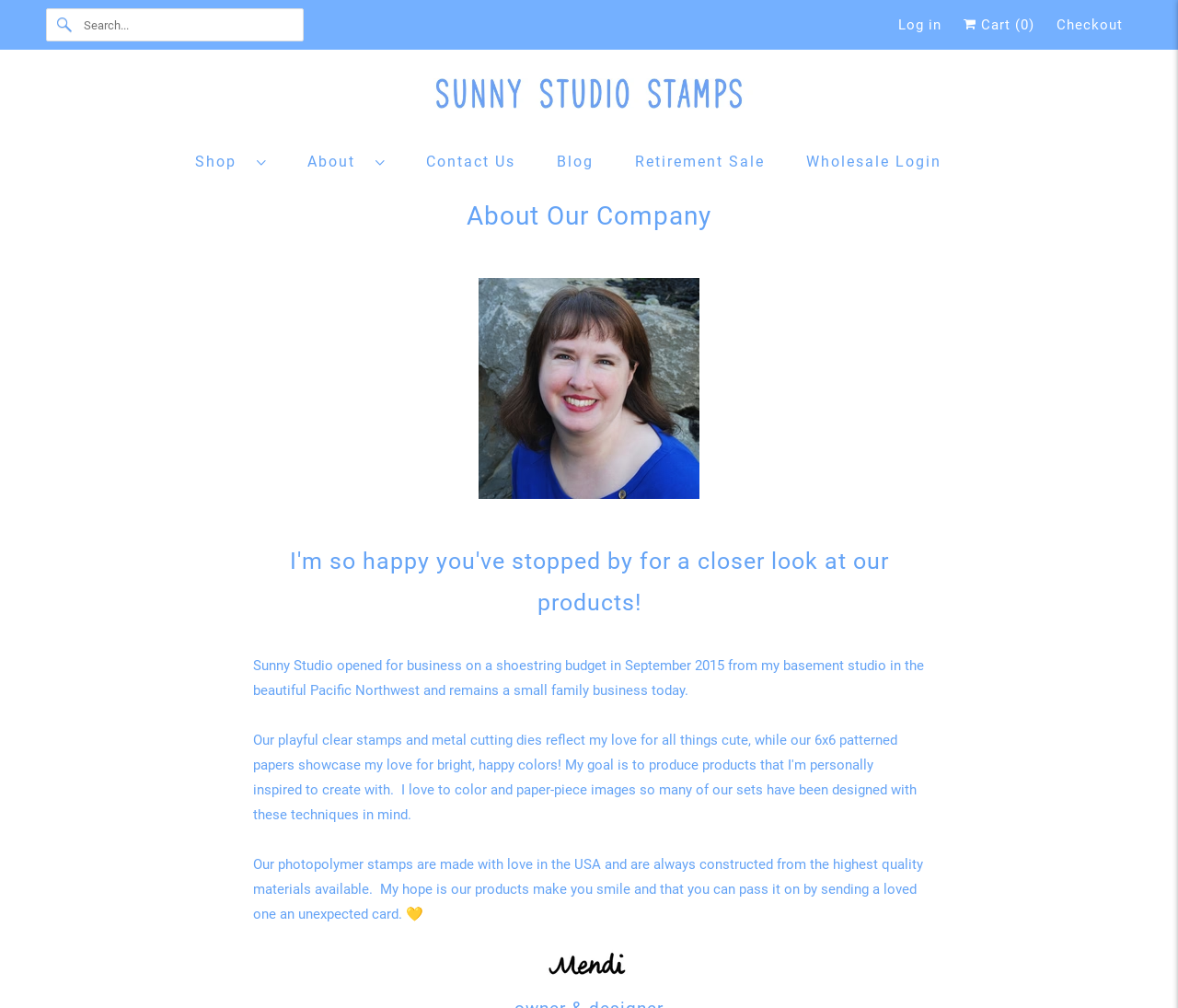How many items are in the cart?
Refer to the image and provide a concise answer in one word or phrase.

0